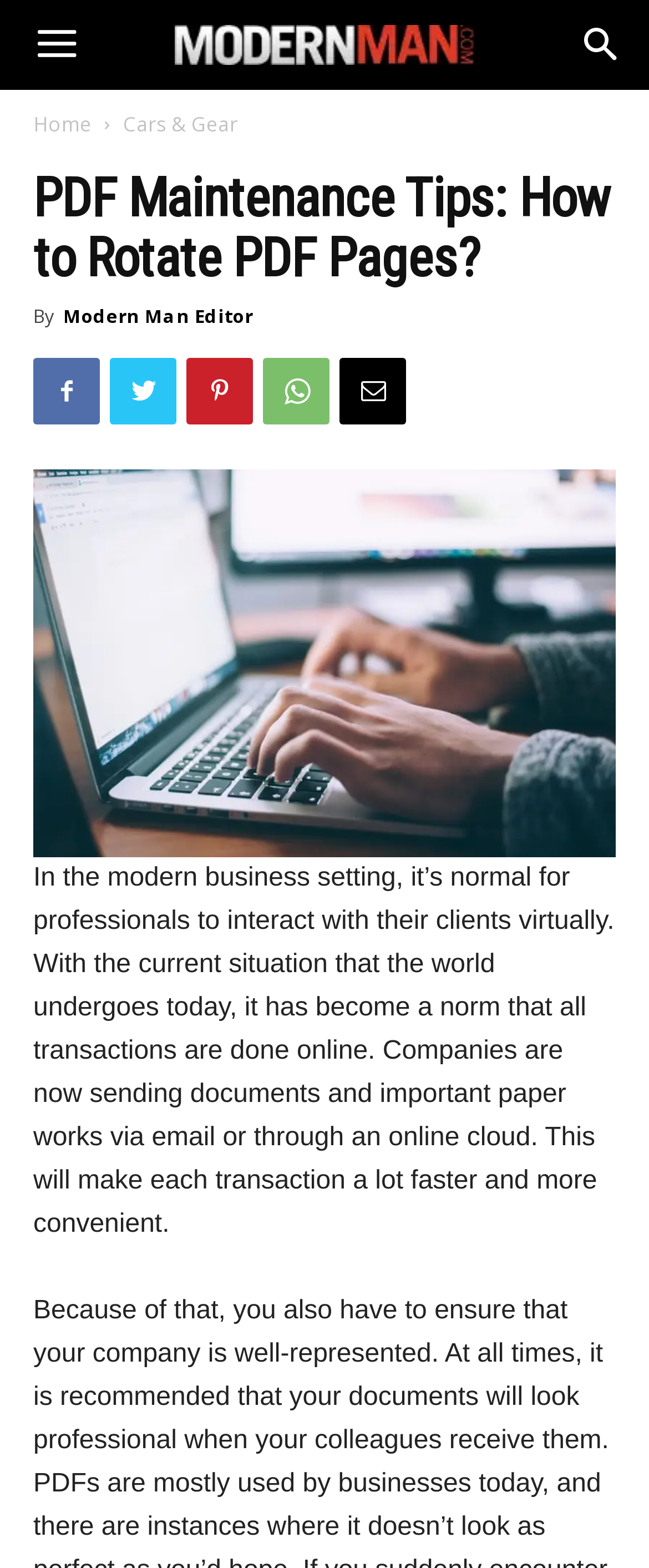Bounding box coordinates are given in the format (top-left x, top-left y, bottom-right x, bottom-right y). All values should be floating point numbers between 0 and 1. Provide the bounding box coordinate for the UI element described as: Pinterest

[0.287, 0.228, 0.39, 0.271]